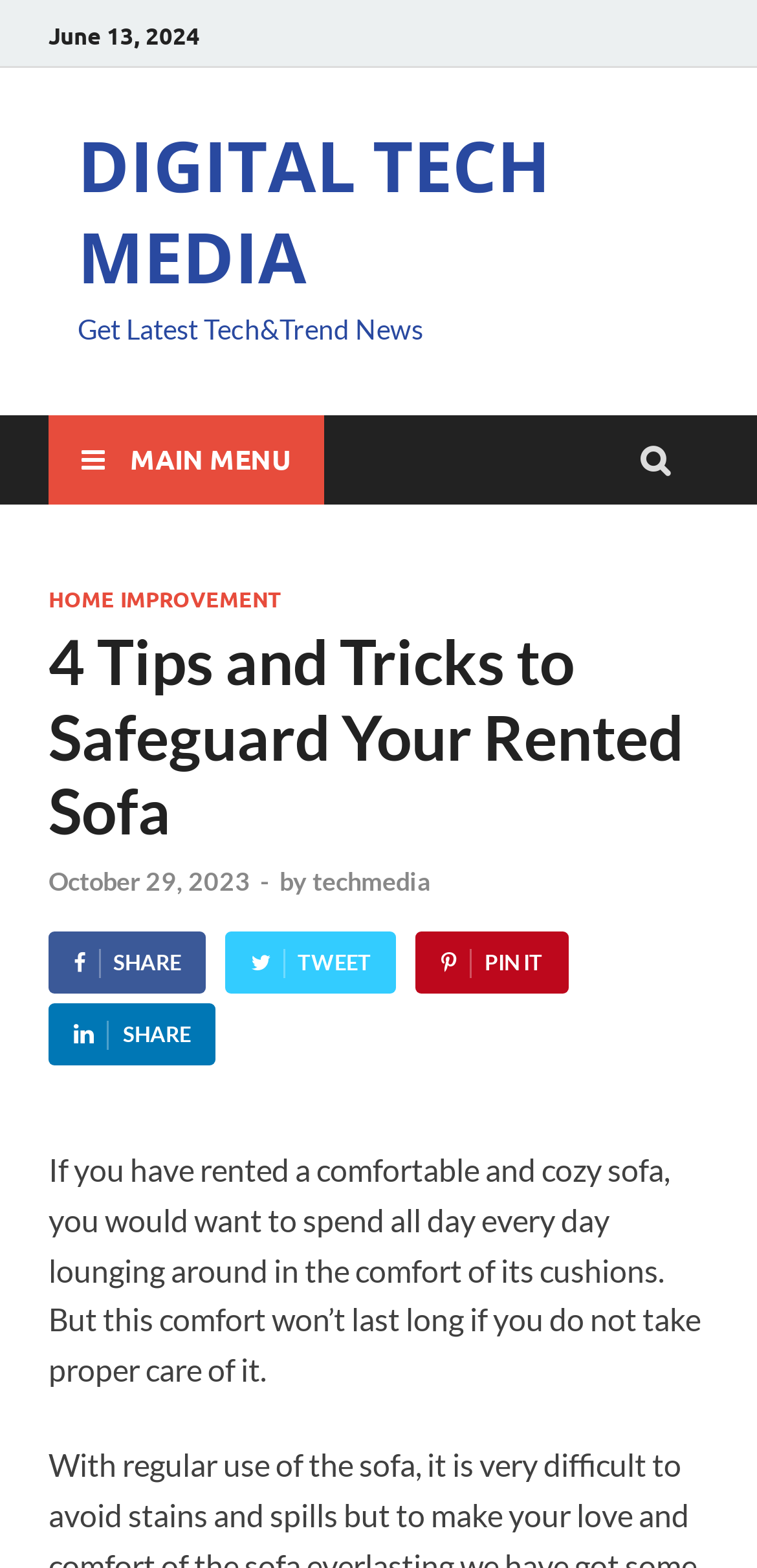Identify the bounding box coordinates for the region to click in order to carry out this instruction: "Read the latest news from DIGITAL TECH MEDIA". Provide the coordinates using four float numbers between 0 and 1, formatted as [left, top, right, bottom].

[0.103, 0.075, 0.728, 0.194]